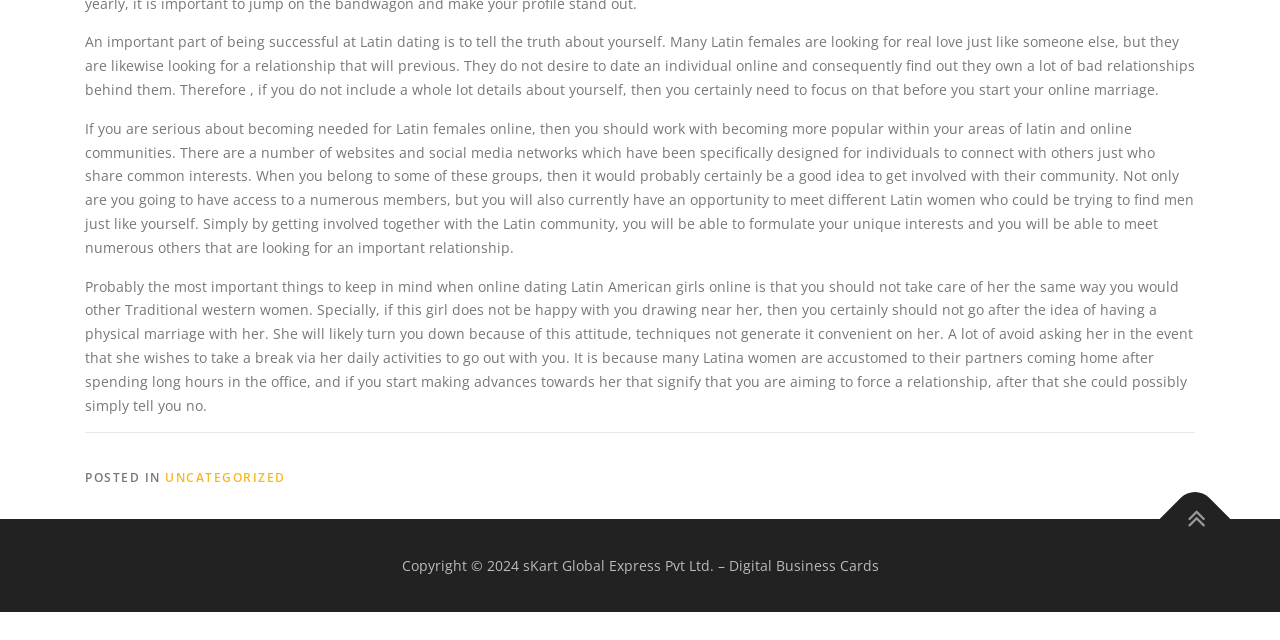Identify the bounding box for the described UI element: "title="Back To Top"".

[0.906, 0.755, 0.961, 0.866]